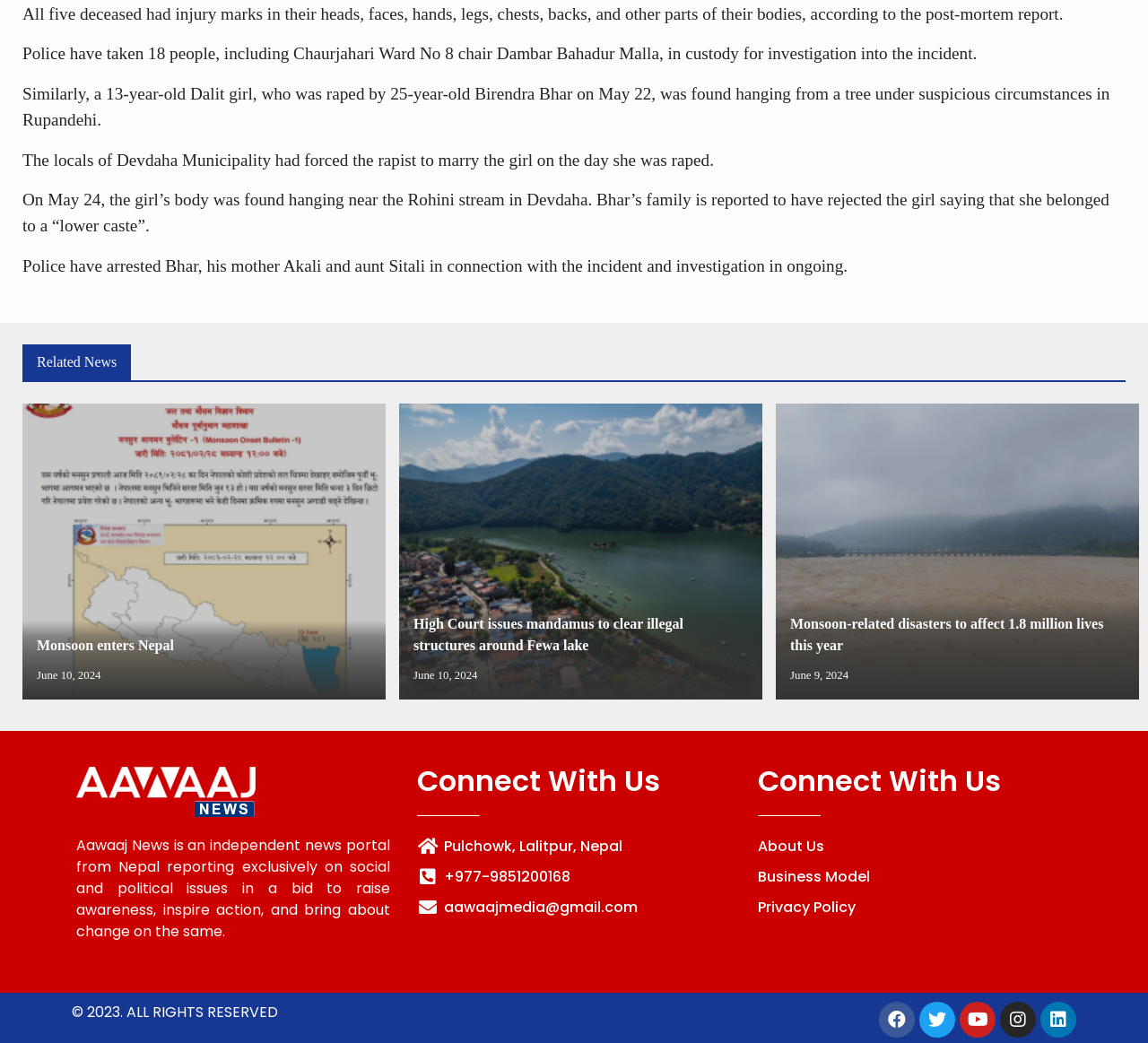Identify the bounding box coordinates of the area you need to click to perform the following instruction: "Follow Aawaaj News on Facebook".

[0.766, 0.96, 0.797, 0.995]